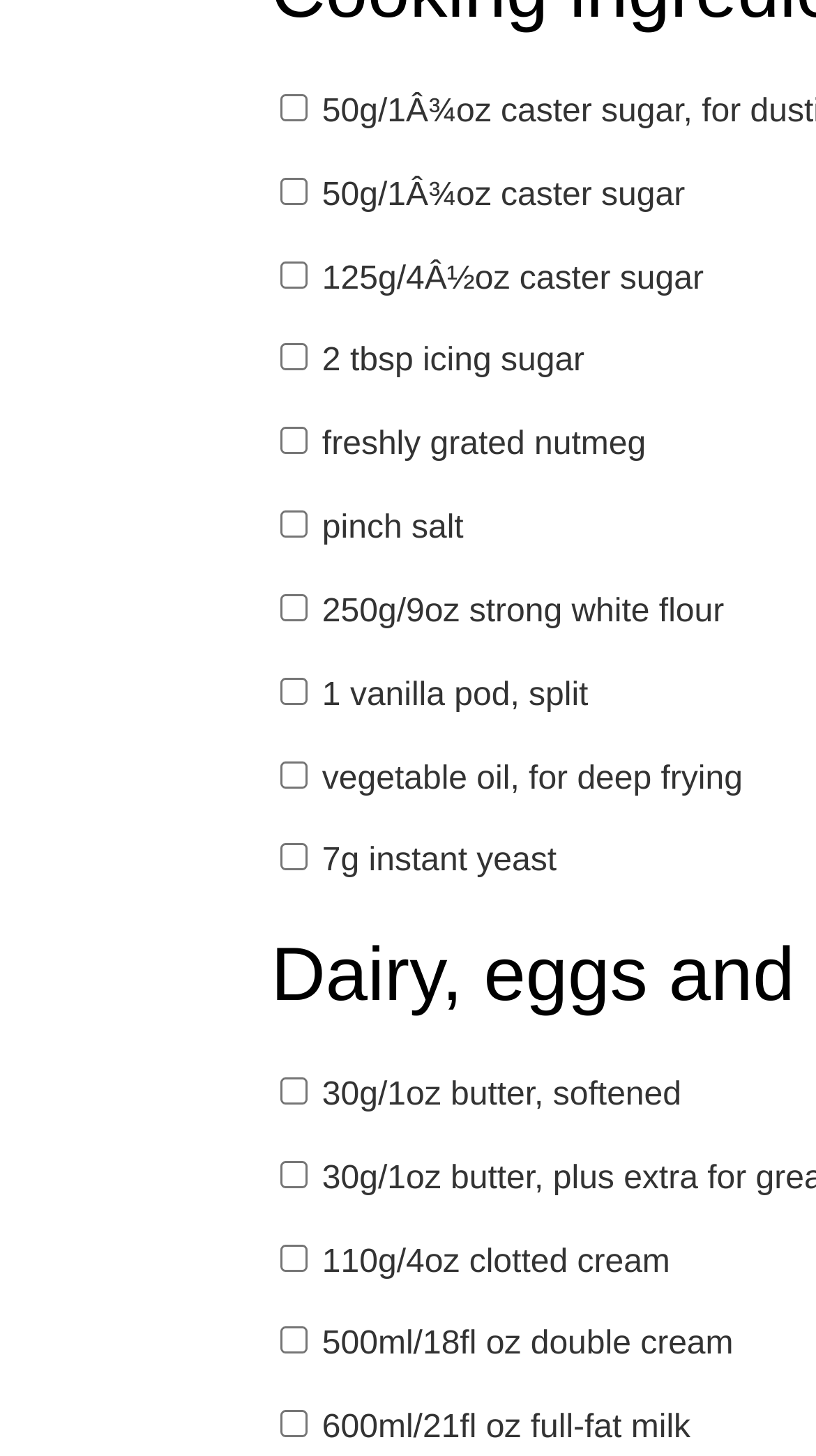Find the bounding box coordinates of the element to click in order to complete this instruction: "Select 500ml/18fl oz double cream". The bounding box coordinates must be four float numbers between 0 and 1, denoted as [left, top, right, bottom].

[0.342, 0.911, 0.376, 0.93]